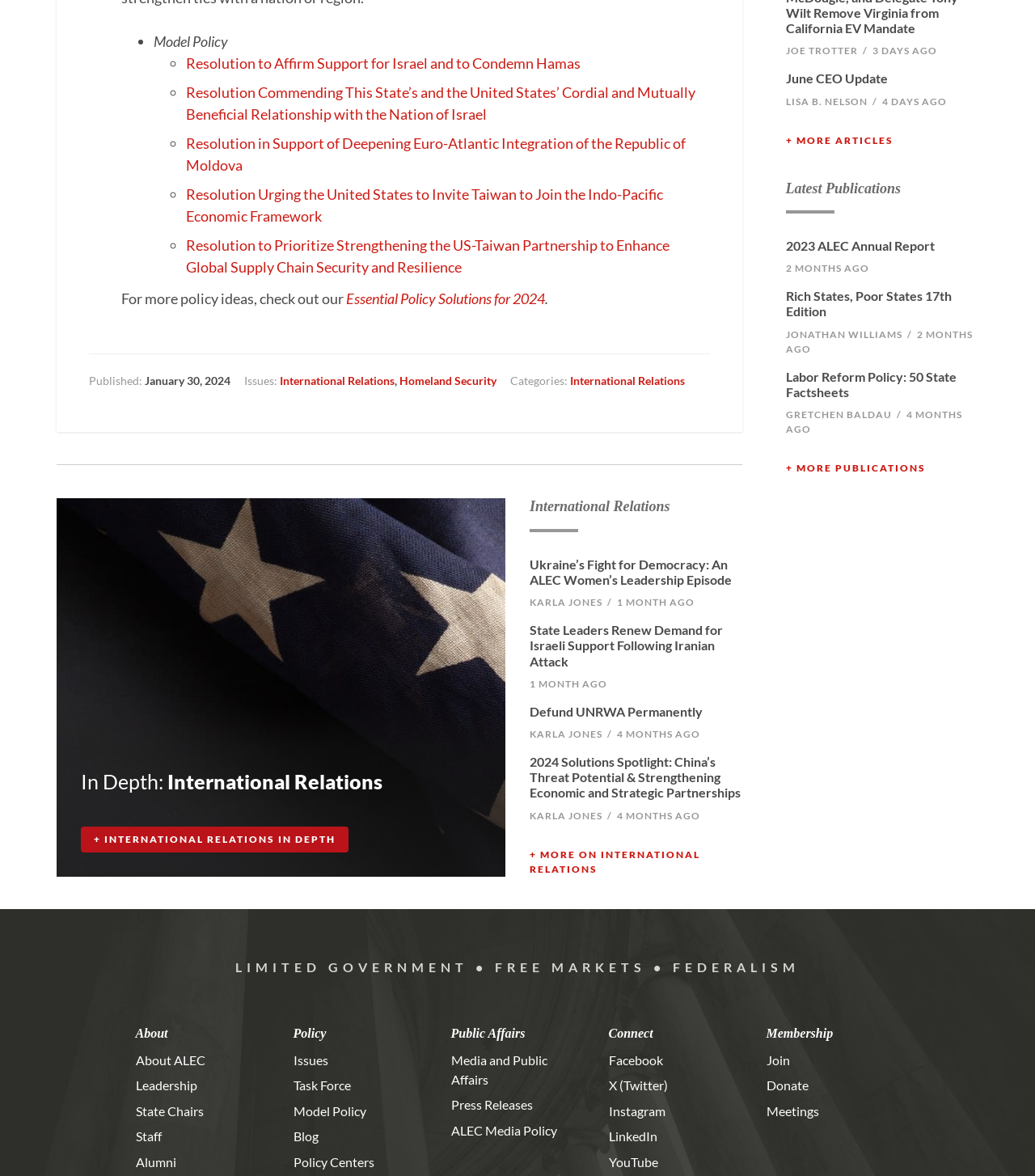Identify the bounding box coordinates of the section that should be clicked to achieve the task described: "View more articles".

[0.759, 0.113, 0.945, 0.126]